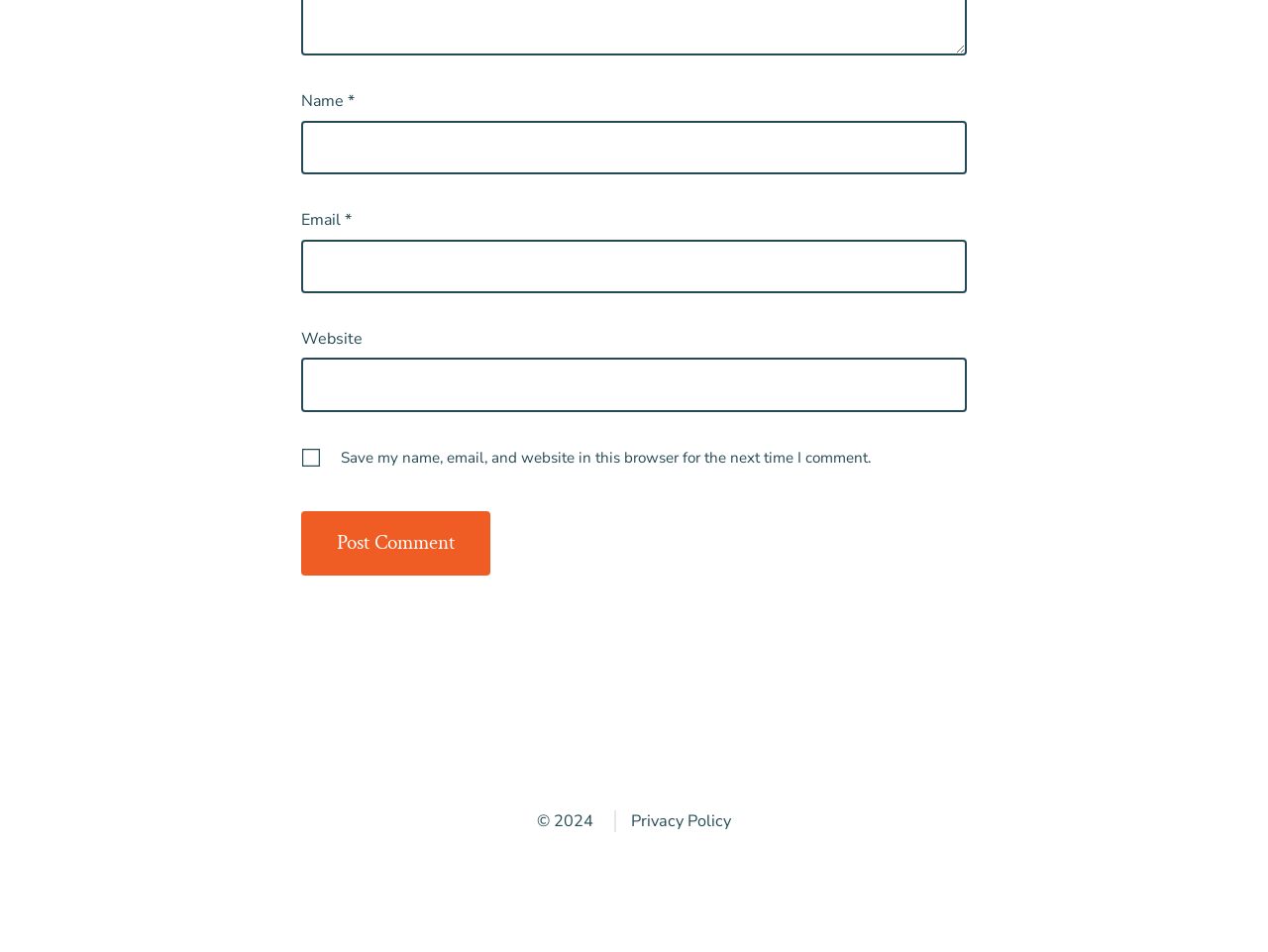Identify the bounding box coordinates for the UI element described as: "parent_node: Name * name="author"". The coordinates should be provided as four floats between 0 and 1: [left, top, right, bottom].

[0.238, 0.127, 0.762, 0.183]